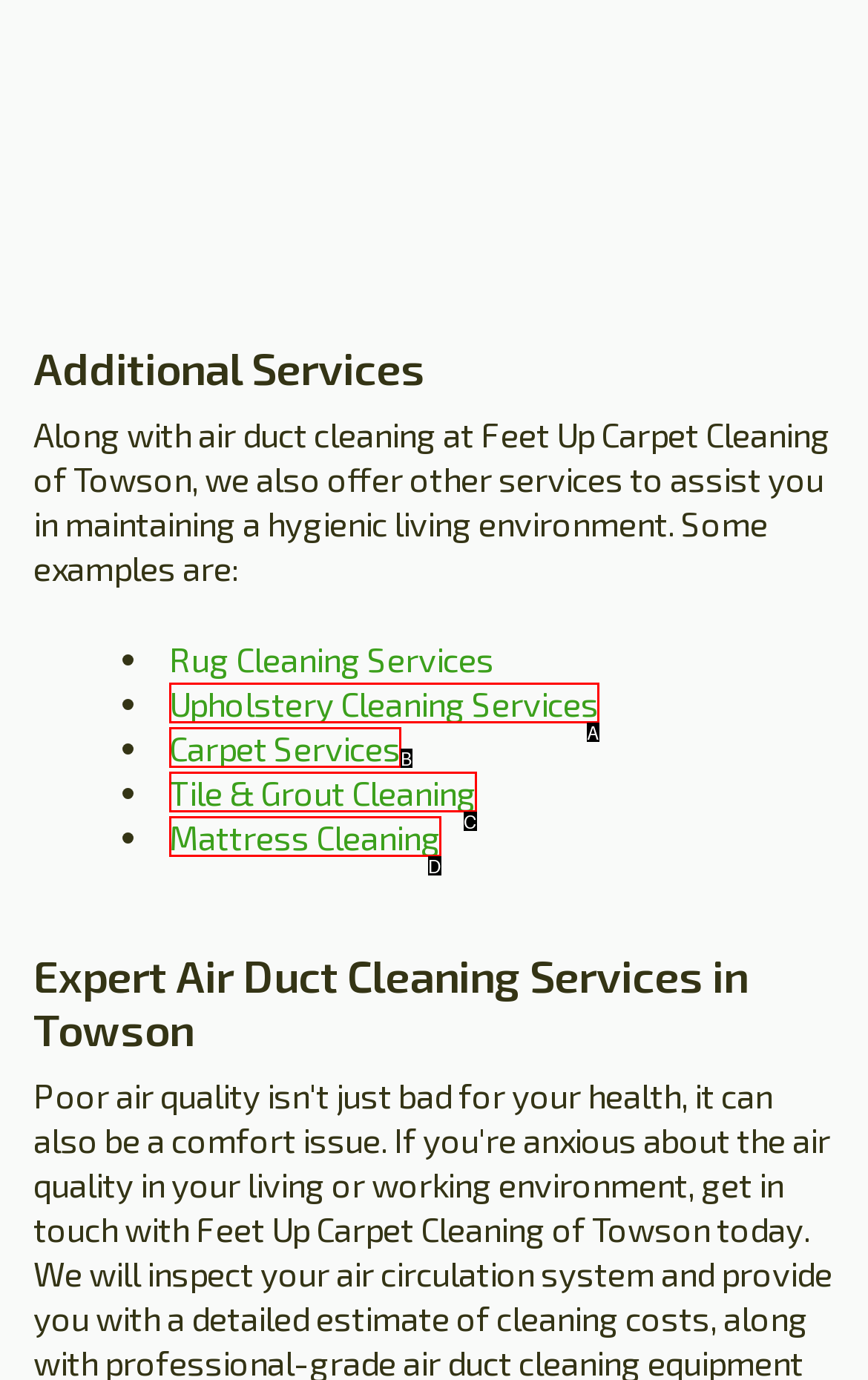Given the description: Tile & Grout Cleaning
Identify the letter of the matching UI element from the options.

C